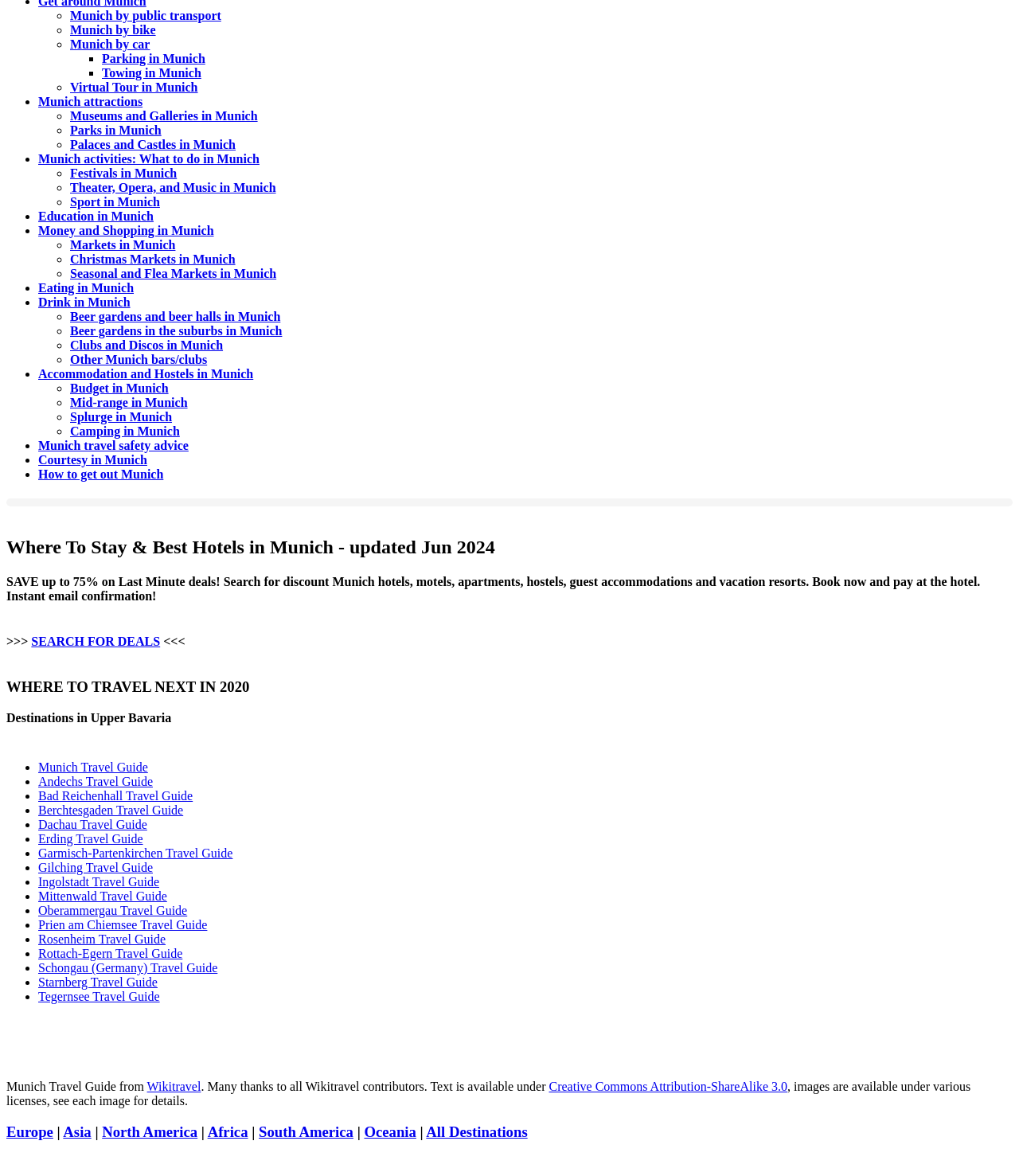Answer the question briefly using a single word or phrase: 
What is the first transportation option in Munich?

Public transport